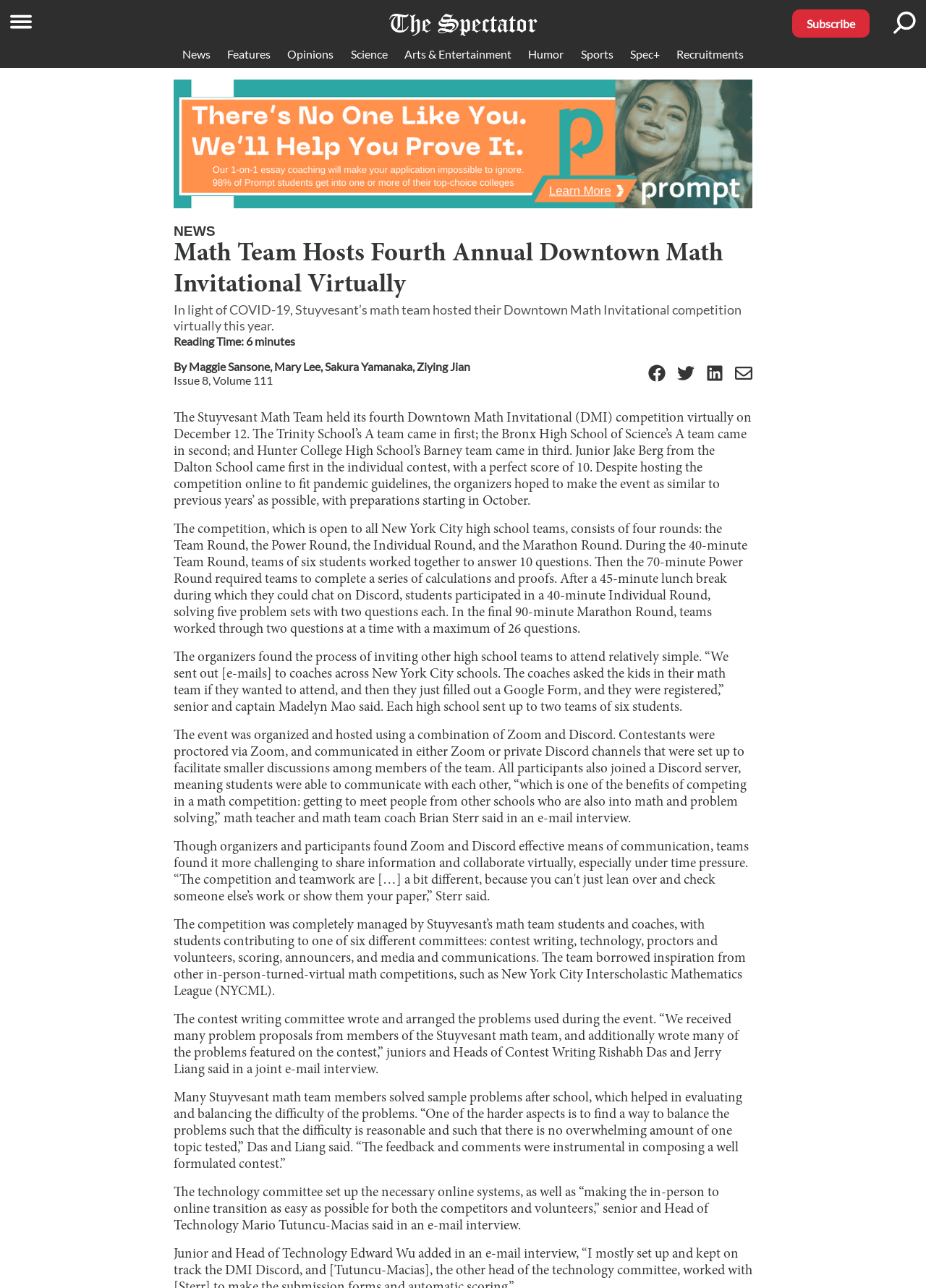Find the bounding box coordinates for the area that must be clicked to perform this action: "Search for something".

[0.964, 0.009, 0.989, 0.028]